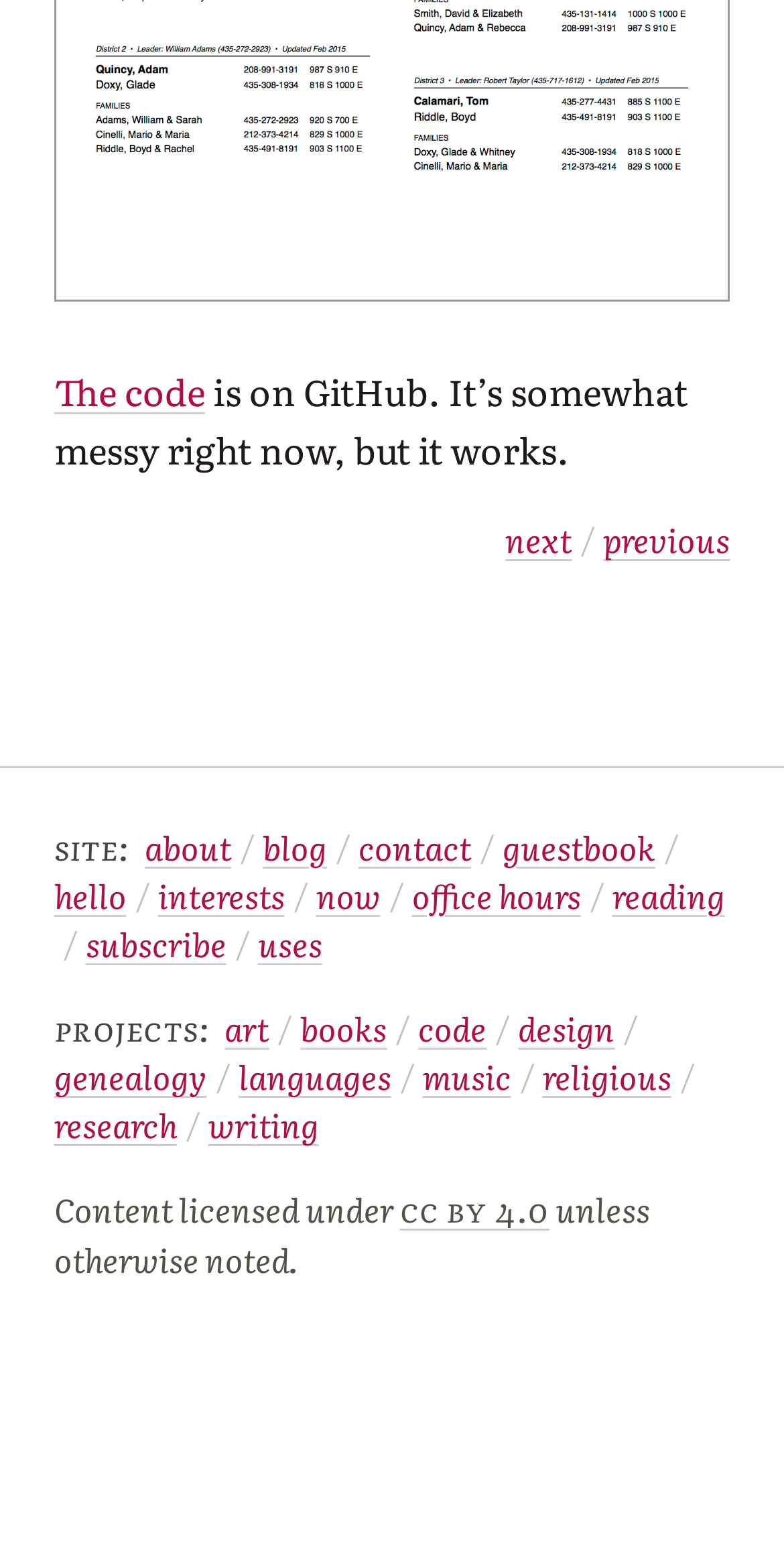Refer to the image and offer a detailed explanation in response to the question: What are the main categories on the website?

The website has several main categories, including 'about', 'blog', 'contact', 'guestbook', 'hello', 'interests', 'now', 'office hours', 'reading', 'subscribe', and 'uses', which can be accessed through the links provided.